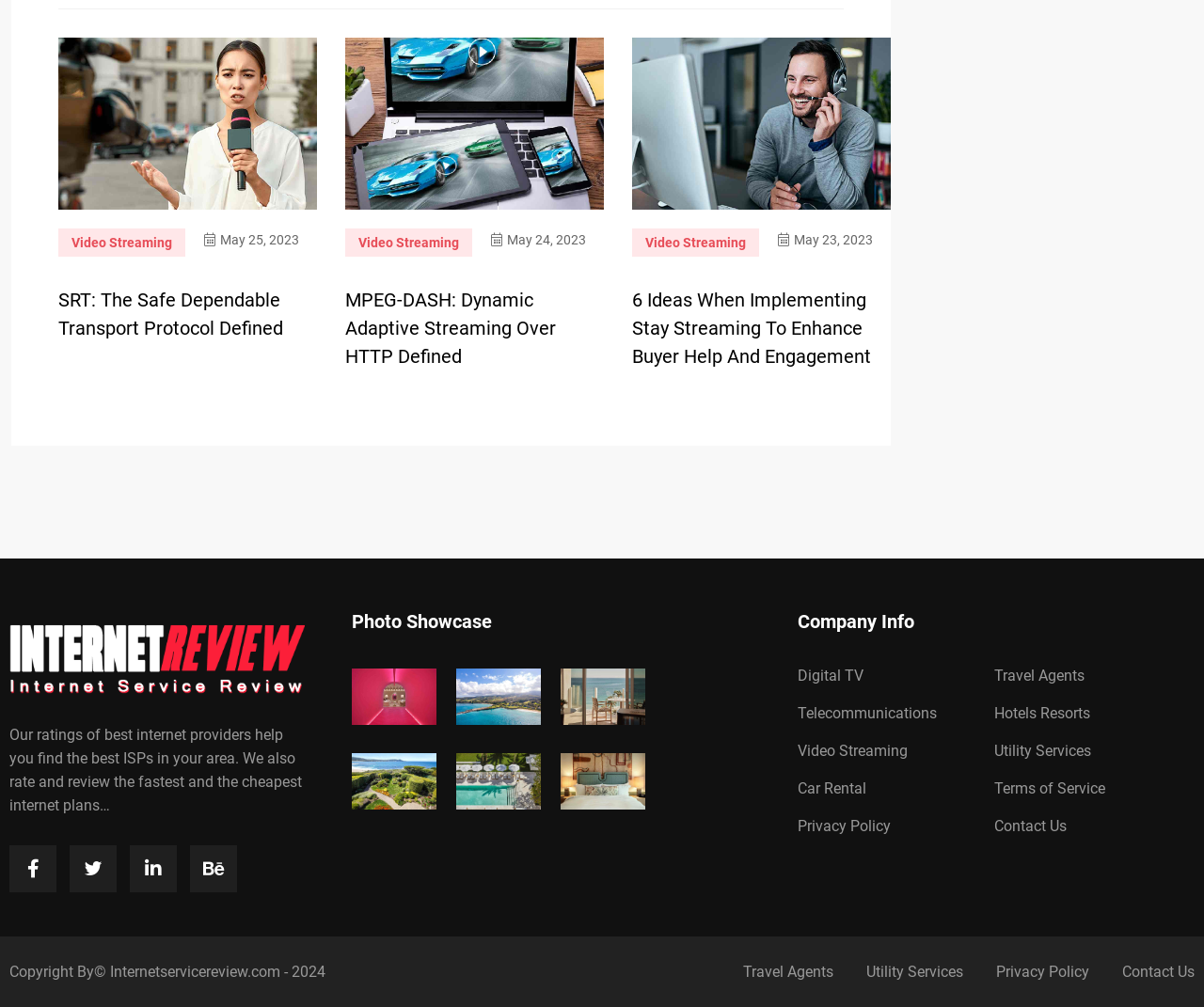Predict the bounding box coordinates for the UI element described as: "Terms of Service". The coordinates should be four float numbers between 0 and 1, presented as [left, top, right, bottom].

[0.825, 0.771, 0.989, 0.795]